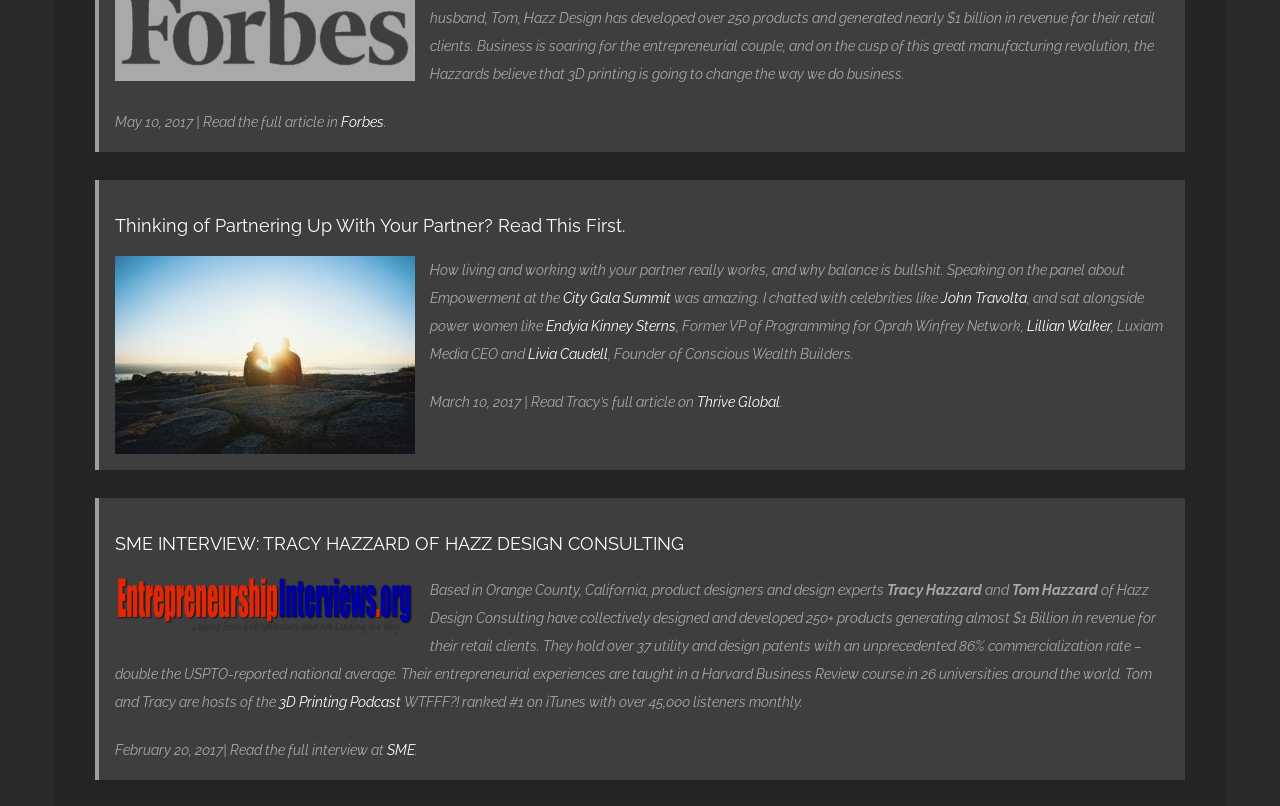Kindly determine the bounding box coordinates of the area that needs to be clicked to fulfill this instruction: "Listen to the 3D Printing Podcast".

[0.218, 0.861, 0.313, 0.881]